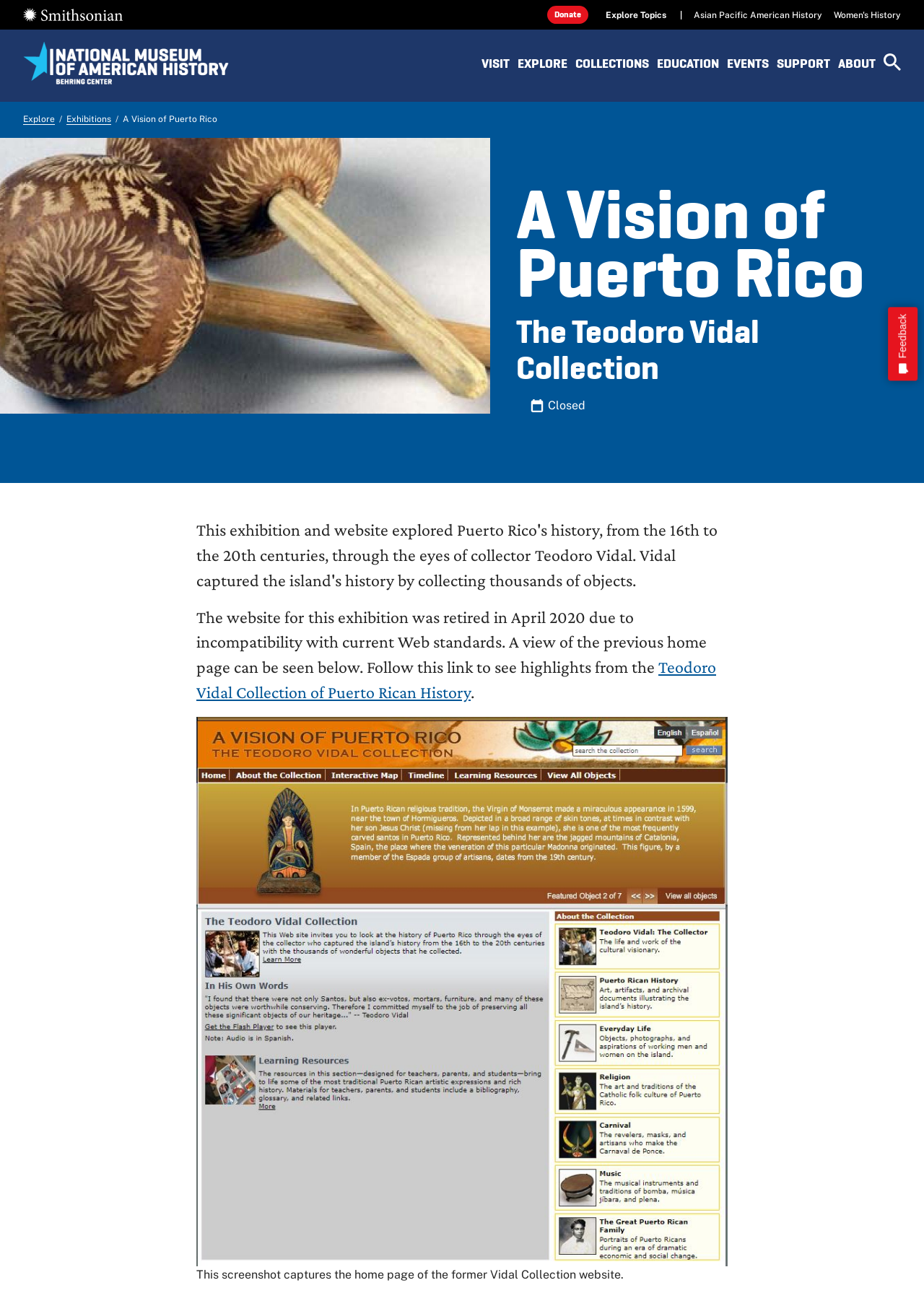What is the theme of the exhibition?
Give a one-word or short-phrase answer derived from the screenshot.

Puerto Rico's history